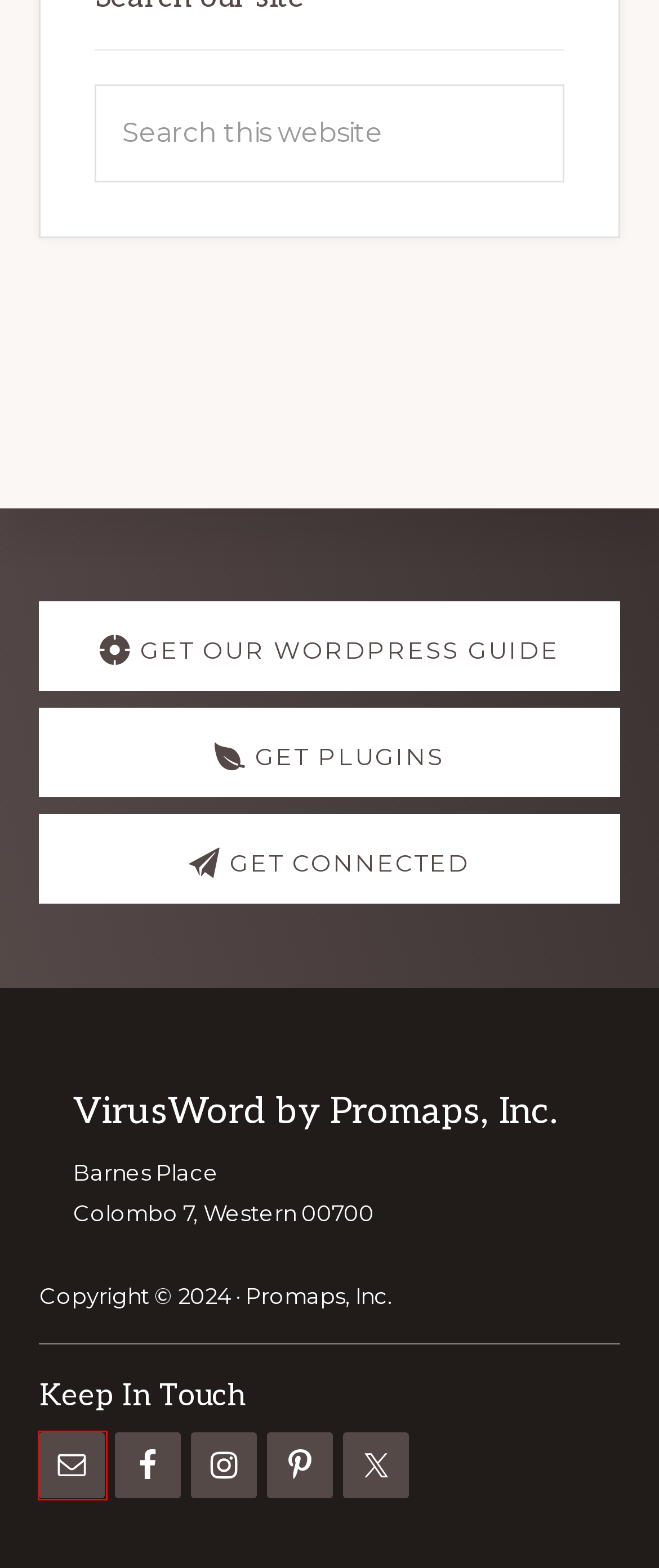You are provided a screenshot of a webpage featuring a red bounding box around a UI element. Choose the webpage description that most accurately represents the new webpage after clicking the element within the red bounding box. Here are the candidates:
A. Popup Maker – Popup for opt-ins, lead gen, & more – WordPress plugin | WordPress.org
B. Orbit Fox by ThemeIsle – WordPress plugin | WordPress.org
C. Plugins - virusword.com-Wordpress
D. How to Choose a Domain Name: 4 Steps to Pick the Perfect Name
E. Tutorials - virusword.com-Wordpress
F. Why Start a WordPress Media Corps (and Why Now?) – WordPress News - virusword.com-Wordpress
G. Contact Us - virusword.com-Wordpress
H. Videos - virusword.com-Wordpress

G